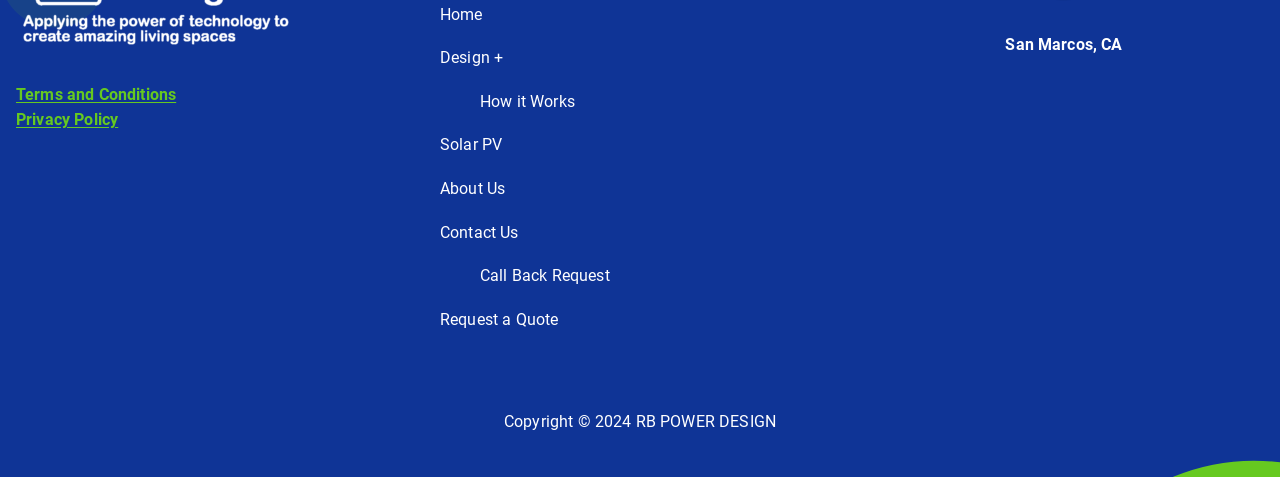Locate the bounding box coordinates of the area that needs to be clicked to fulfill the following instruction: "Learn about How it Works". The coordinates should be in the format of four float numbers between 0 and 1, namely [left, top, right, bottom].

[0.375, 0.186, 0.656, 0.24]